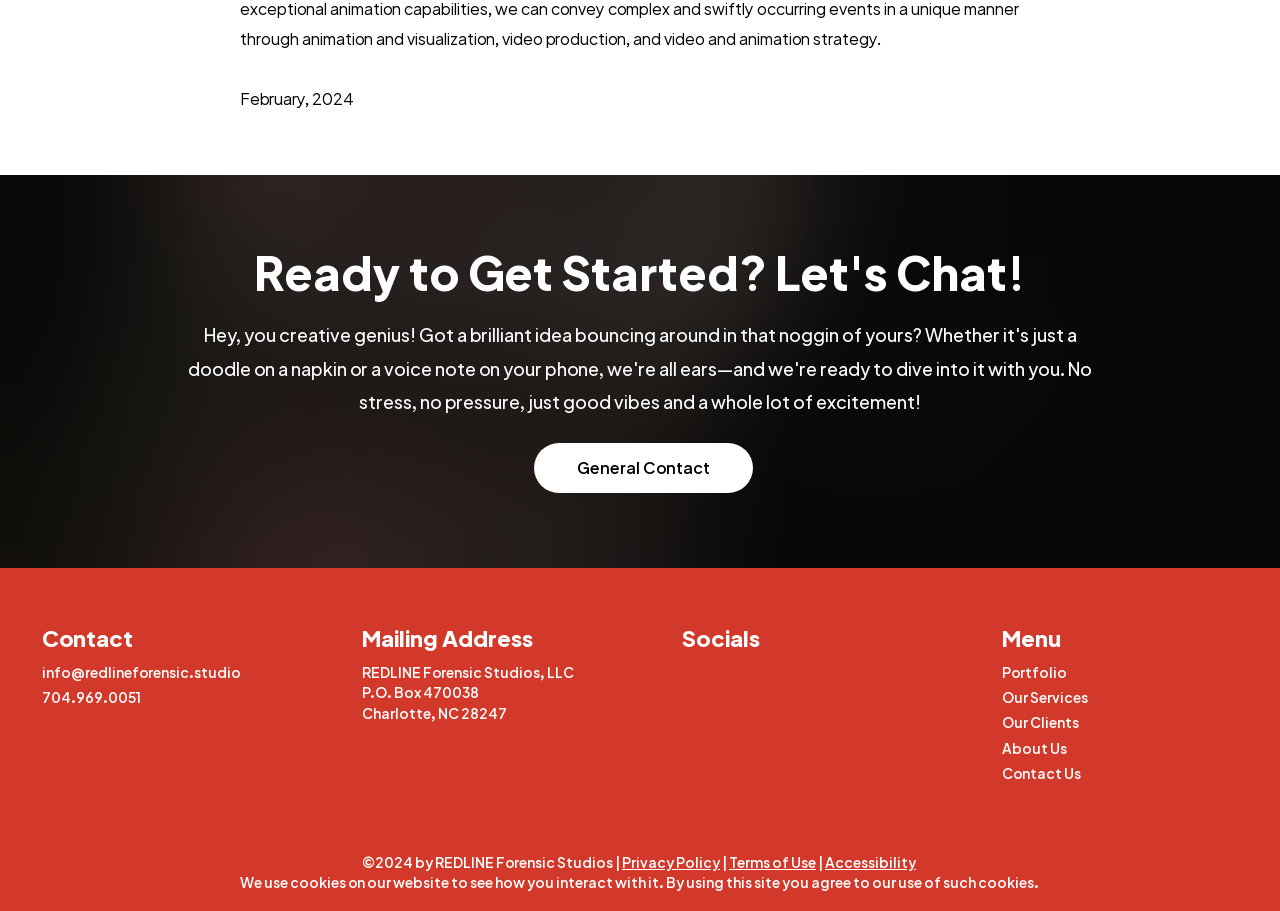Find the bounding box coordinates of the clickable area that will achieve the following instruction: "Call 704.969.0051".

[0.032, 0.757, 0.11, 0.777]